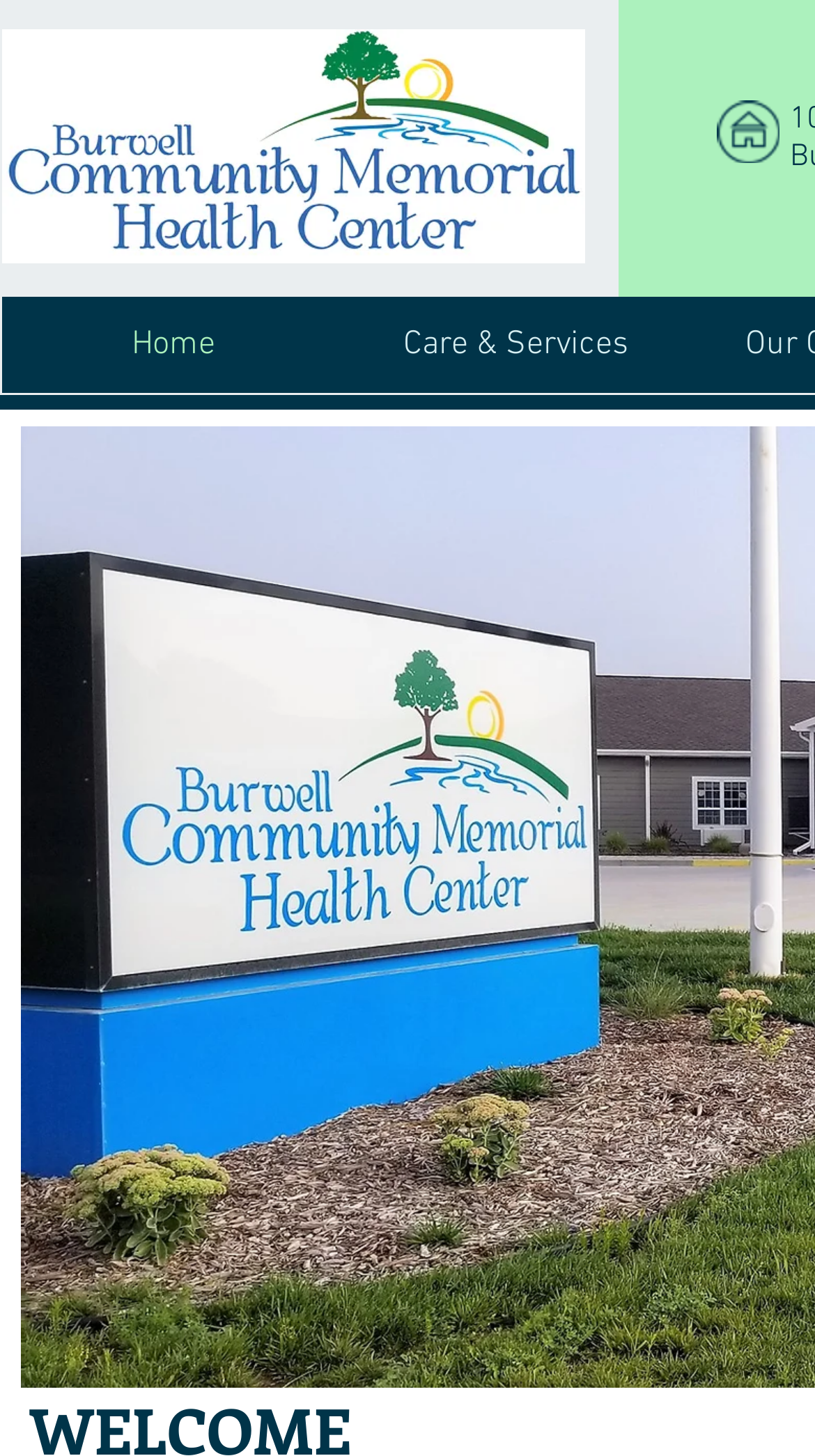Locate the bounding box of the UI element described in the following text: "Home".

[0.003, 0.204, 0.423, 0.27]